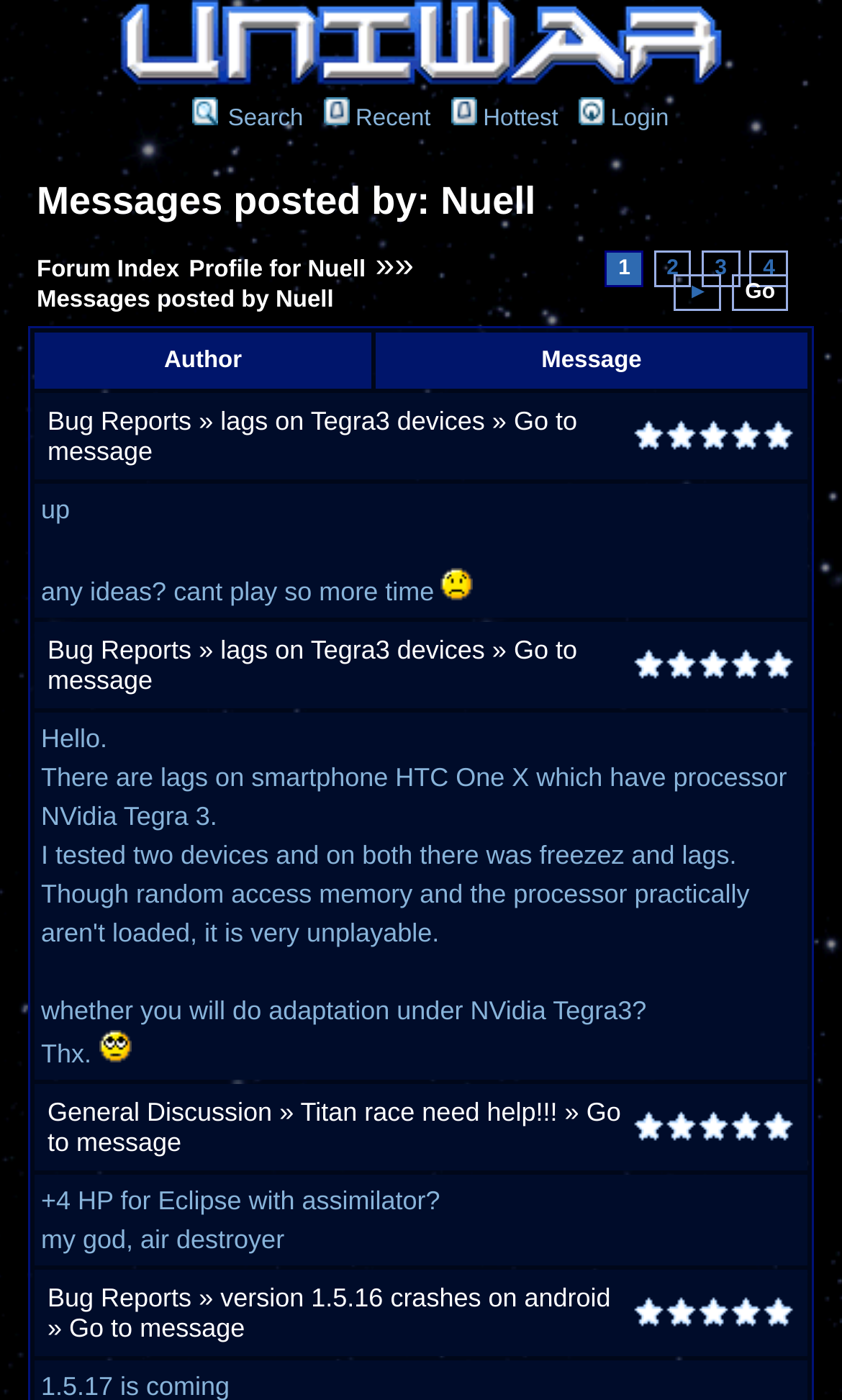Using the information shown in the image, answer the question with as much detail as possible: What is the topic of the first message?

The topic of the first message can be found by looking at the first gridcell in the table, which contains the text 'Bug Reports » lags on Tegra3 devices » Go to message'.